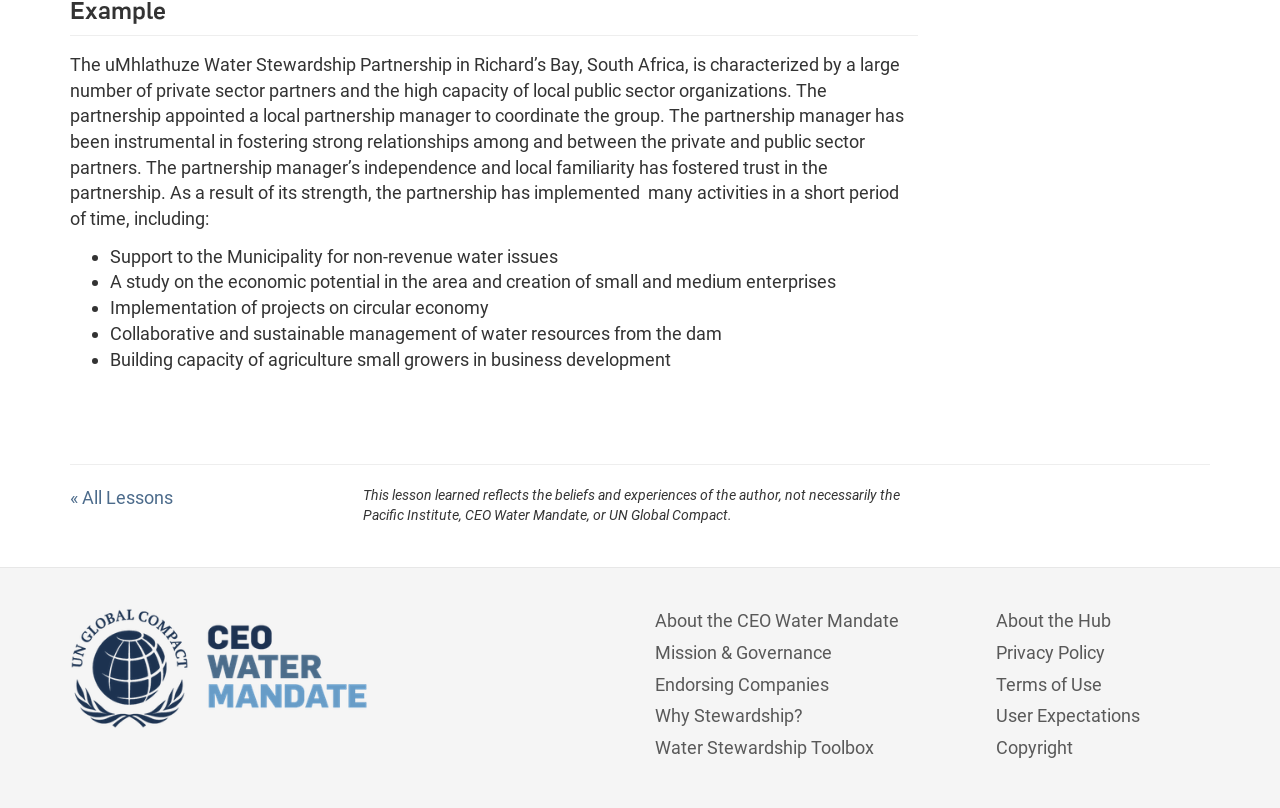Find the bounding box coordinates of the area to click in order to follow the instruction: "Check 'Privacy Policy'".

[0.778, 0.794, 0.863, 0.82]